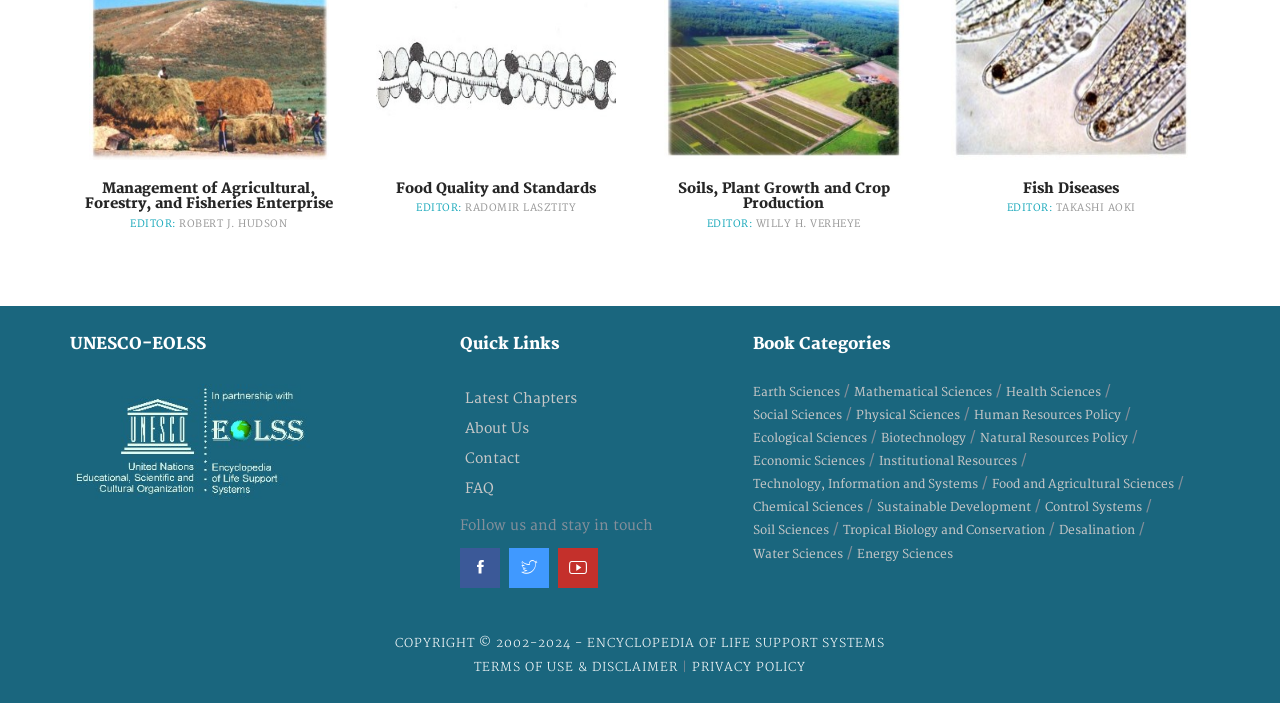Who is the editor of 'Fish Diseases'?
Carefully analyze the image and provide a detailed answer to the question.

I found the answer by looking at the 'EDITOR:' label followed by the name 'TAKASHI AOKI' under the heading 'Fish Diseases'.